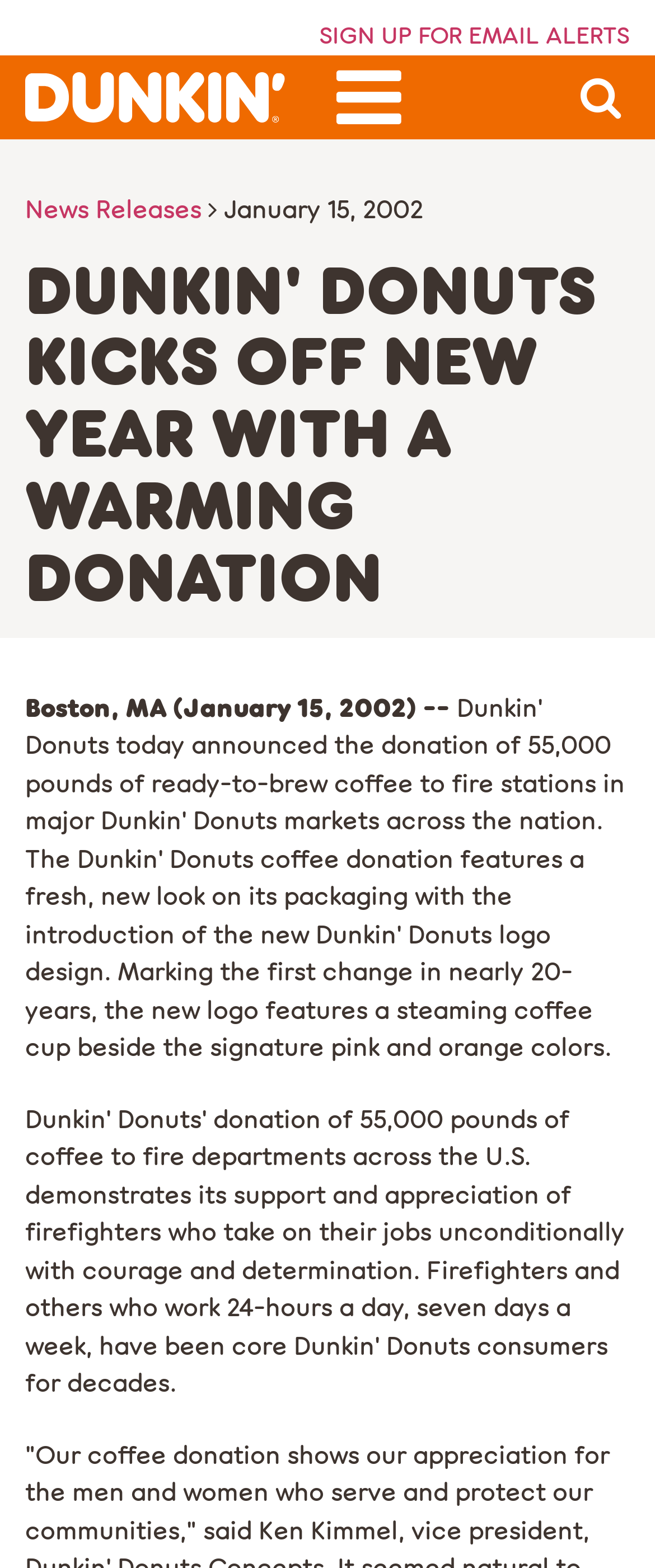What is the company donating?
Refer to the image and provide a detailed answer to the question.

I found the information about the donation by reading the heading element with the content 'DUNKIN' DONUTS KICKS OFF NEW YEAR WITH A WARMING DONATION' which is located at [0.038, 0.161, 0.962, 0.391]. The heading suggests that the company is making a donation, and the StaticText element with the content 'Boston, MA (January 15, 2002) --' which is located at [0.038, 0.441, 0.697, 0.46] provides more context about the donation. Based on this information, I inferred that the company is donating coffee.